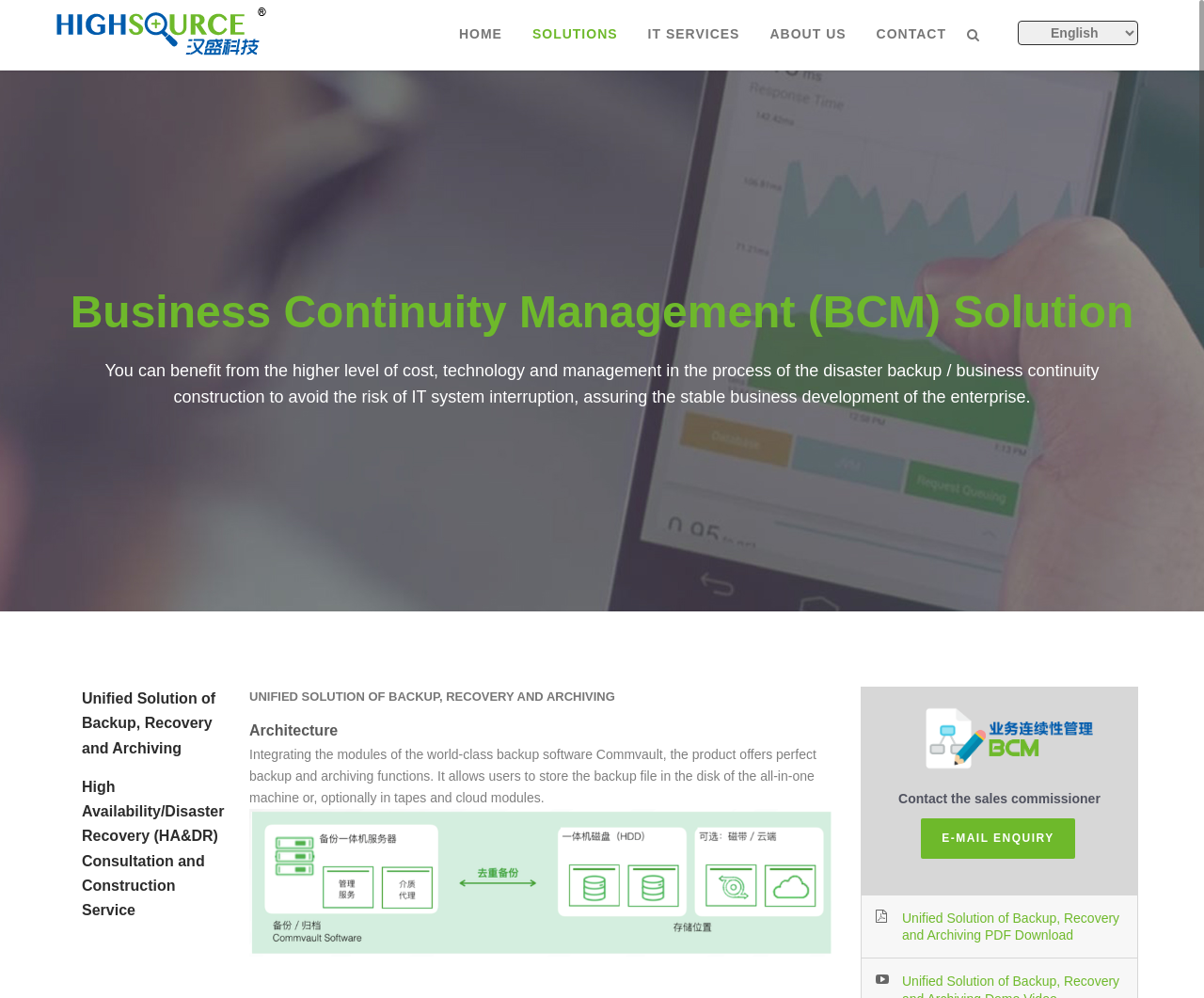Please provide the bounding box coordinate of the region that matches the element description: About us. Coordinates should be in the format (top-left x, top-left y, bottom-right x, bottom-right y) and all values should be between 0 and 1.

[0.627, 0.0, 0.715, 0.067]